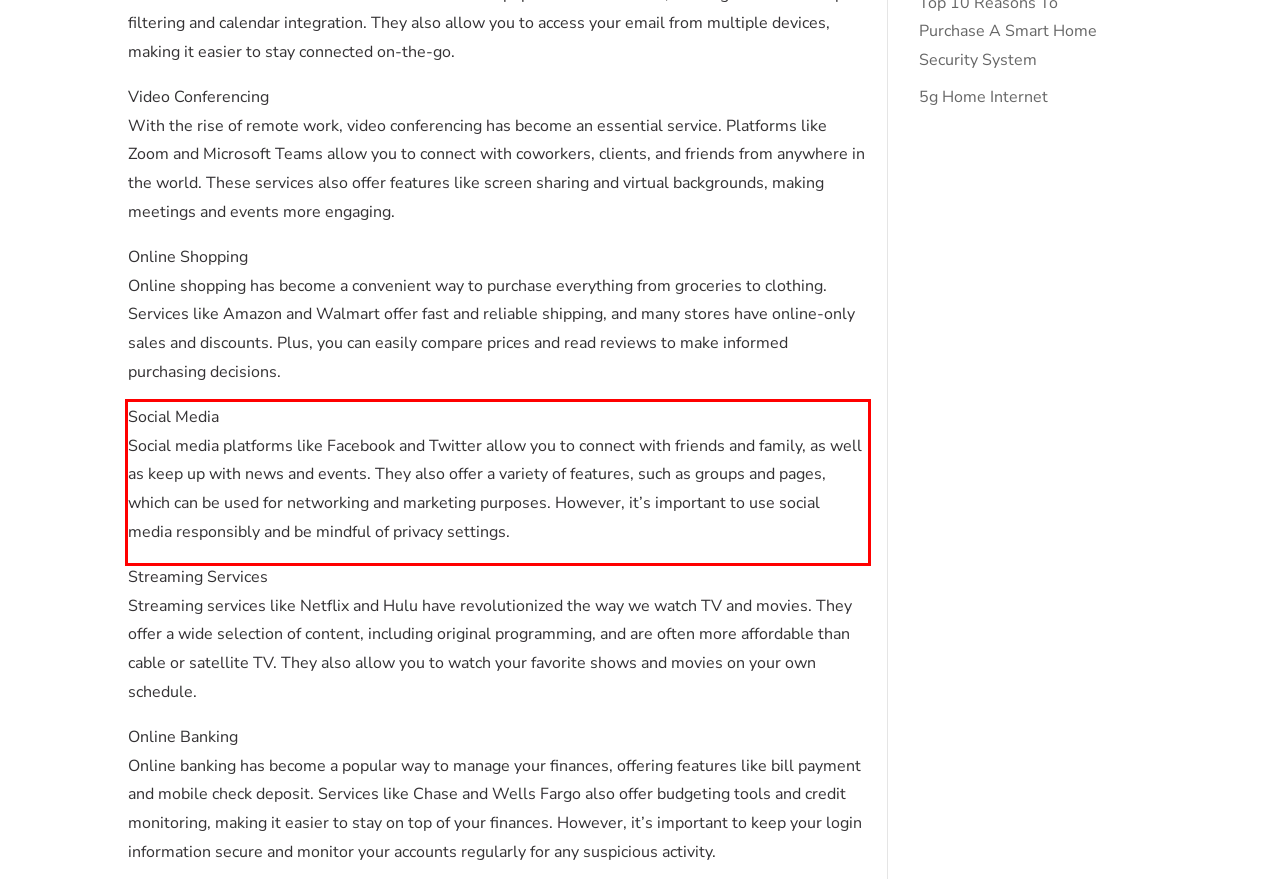You have a webpage screenshot with a red rectangle surrounding a UI element. Extract the text content from within this red bounding box.

Social Media Social media platforms like Facebook and Twitter allow you to connect with friends and family, as well as keep up with news and events. They also offer a variety of features, such as groups and pages, which can be used for networking and marketing purposes. However, it’s important to use social media responsibly and be mindful of privacy settings.